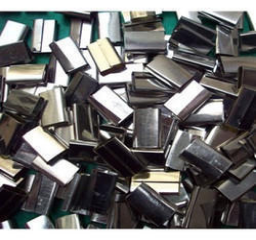Using the image as a reference, answer the following question in as much detail as possible:
What is the surface color?

The caption explicitly states that the packaging iron clips are arranged on a contrasting green surface, which implies that the surface has a green color.